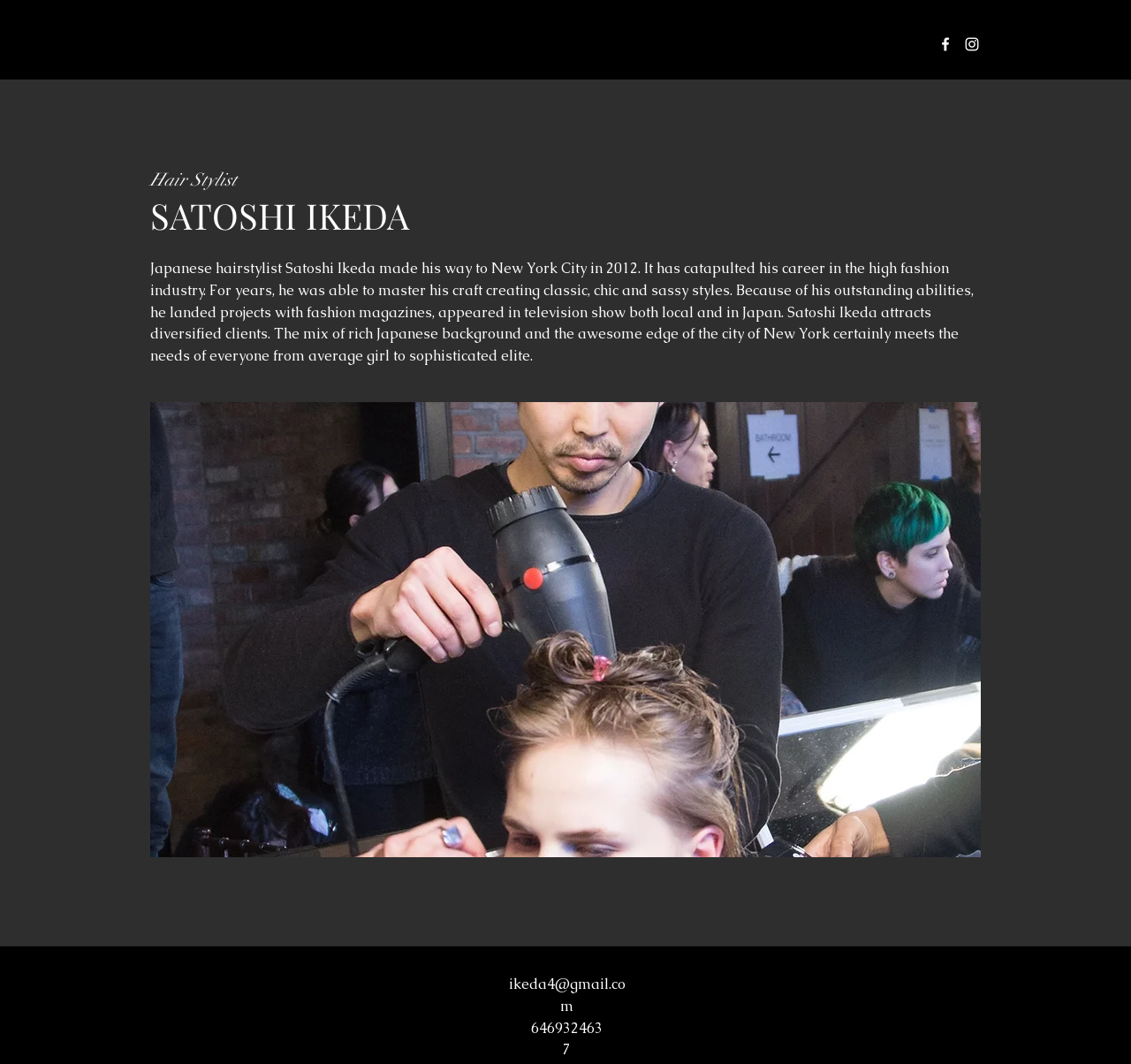Please examine the image and provide a detailed answer to the question: What is the phone number of Satoshi Ikeda?

The StaticText element with the content '6469324637' is likely to be the phone number of Satoshi Ikeda, as it is a common format for phone numbers.